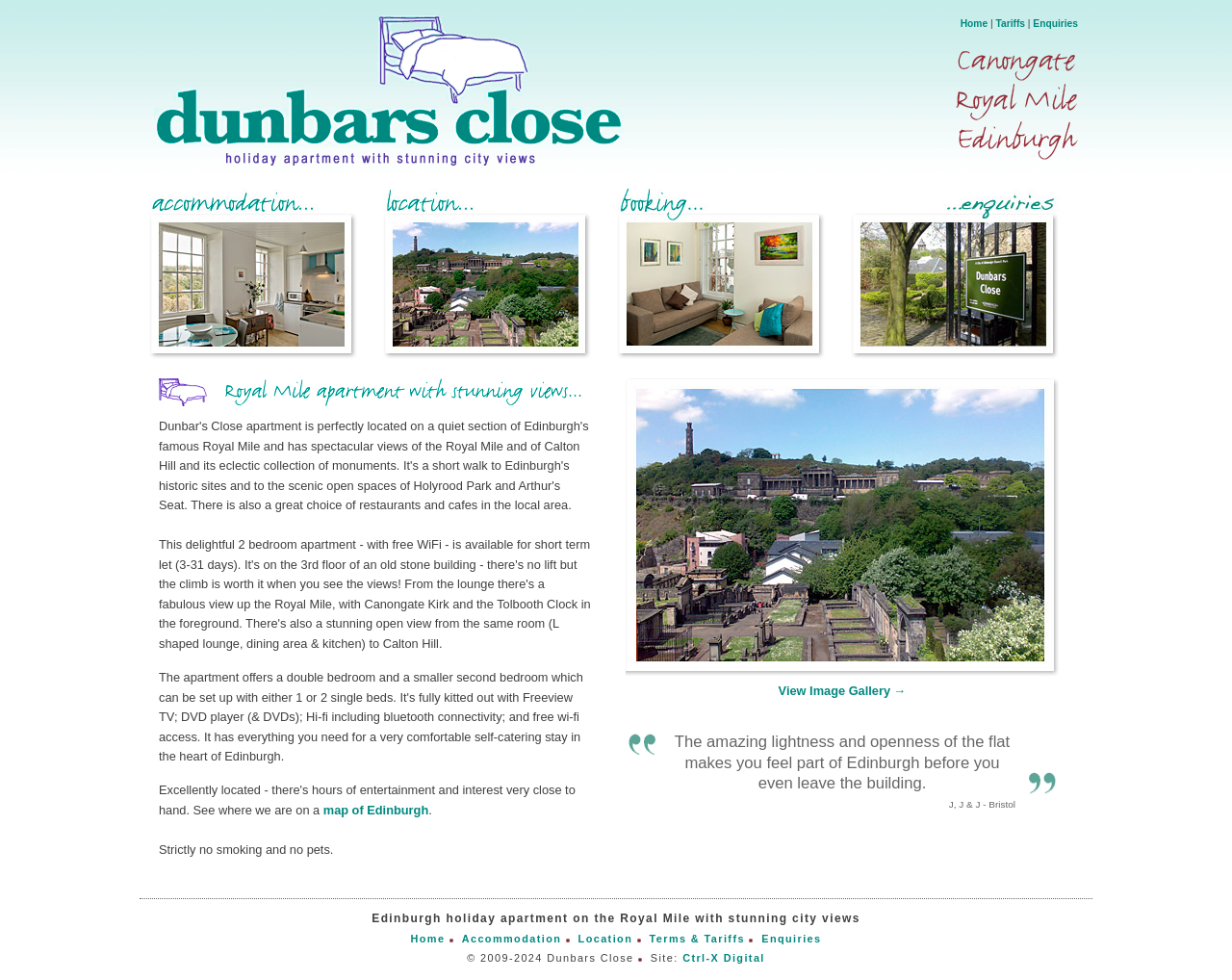What is the policy on smoking and pets in the apartment?
Deliver a detailed and extensive answer to the question.

I found a static text element on the webpage that explicitly states 'Strictly no smoking and no pets.' This policy is likely important for guests to know before booking the holiday apartment.